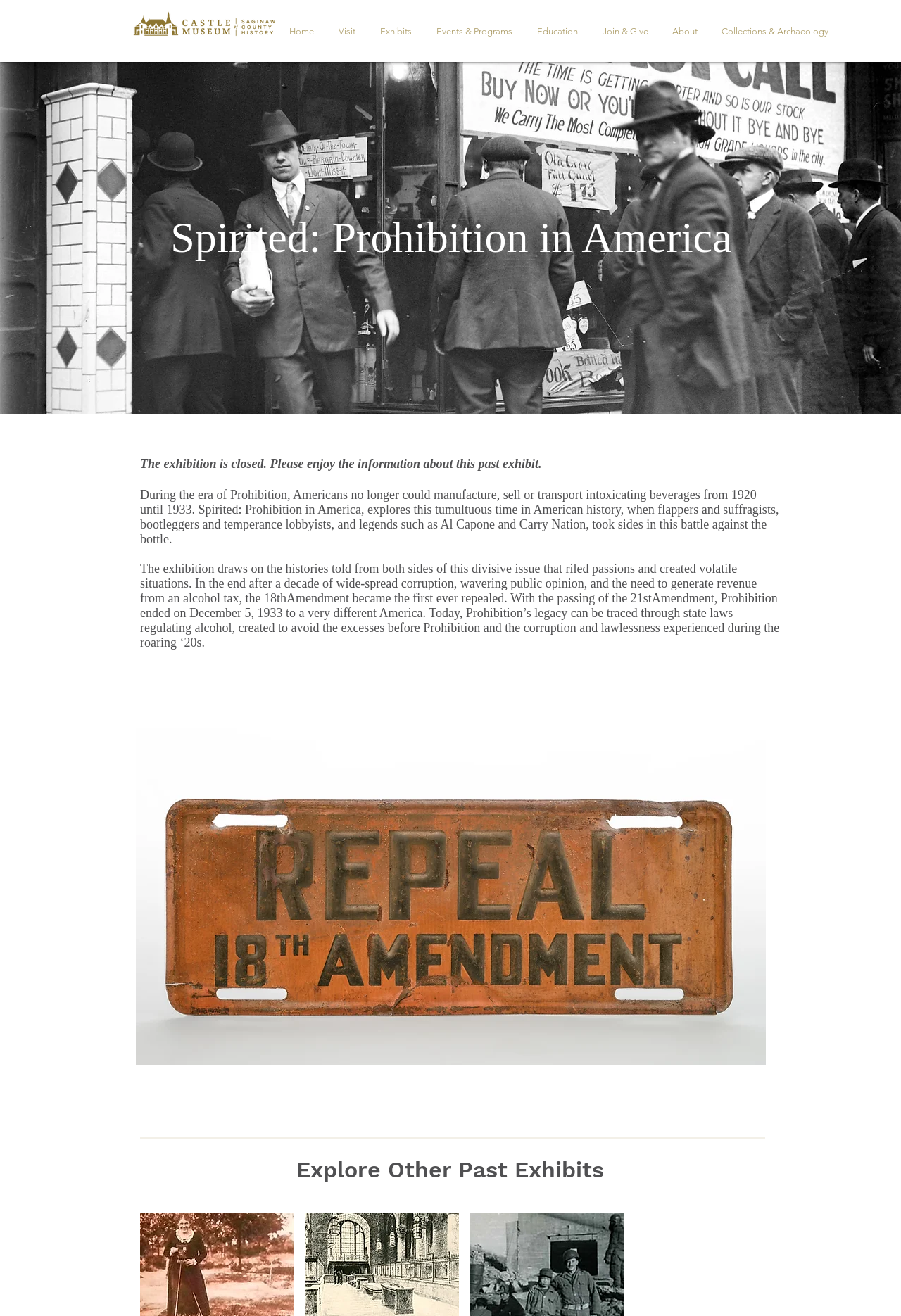Provide the bounding box coordinates for the area that should be clicked to complete the instruction: "View Registered Creditors".

None